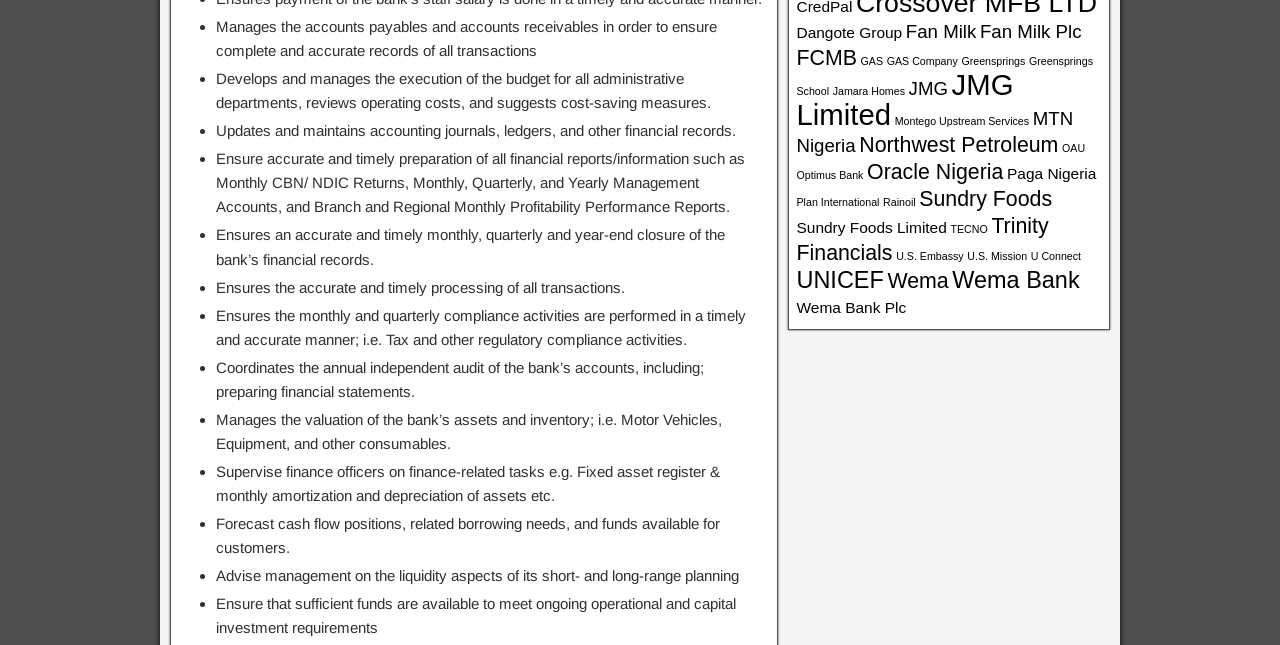How many tasks are listed for the finance officer?
Please provide a comprehensive answer based on the information in the image.

By counting the bullet points on the webpage, I found that there are 13 tasks listed for the finance officer, including managing accounts, developing and managing the budget, and ensuring accurate and timely preparation of financial reports.